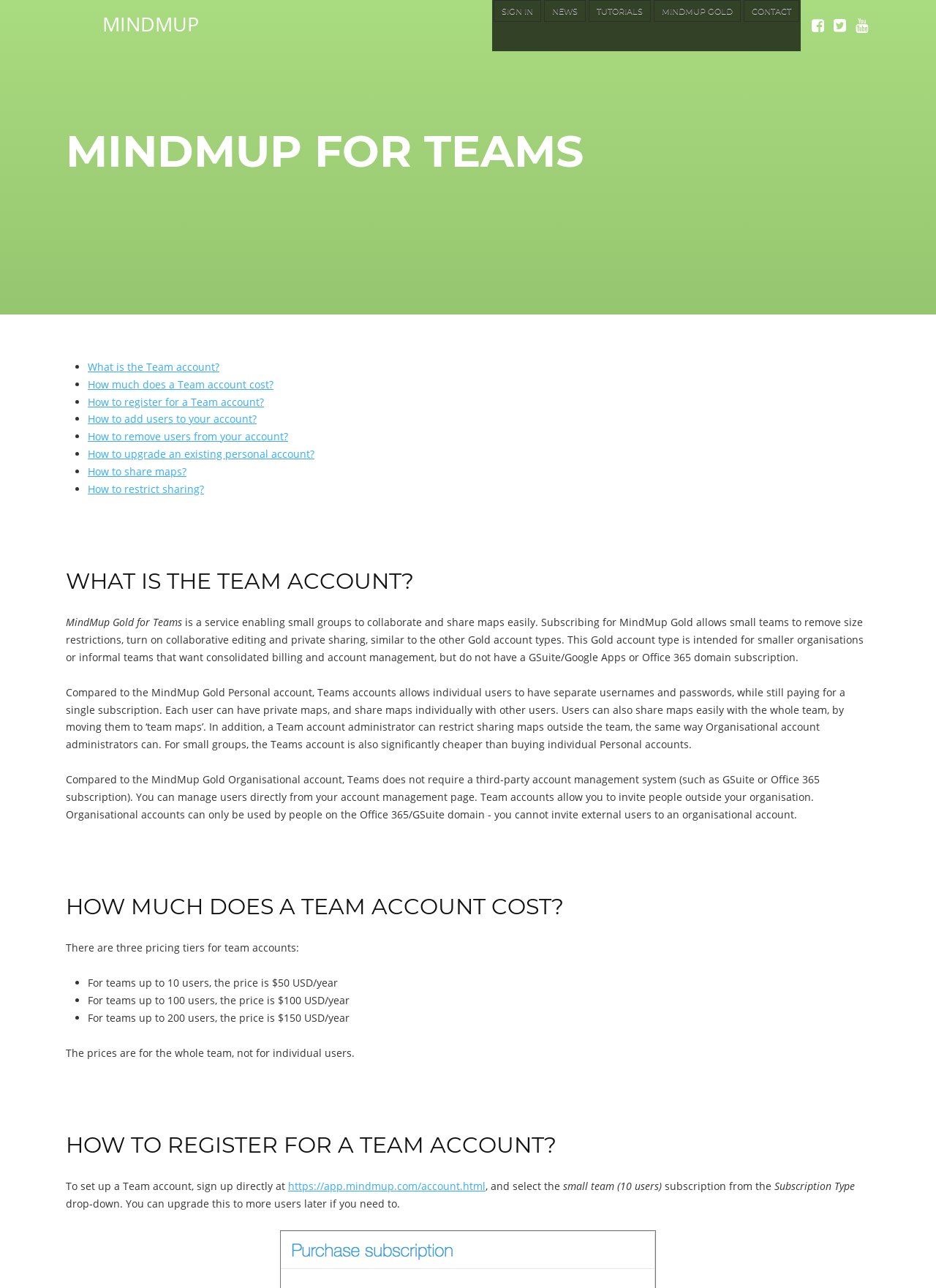Based on what you see in the screenshot, provide a thorough answer to this question: What is MindMup Gold for Teams?

Based on the webpage, MindMup Gold for Teams is a service that enables small groups to collaborate and share maps easily. This is mentioned in the static text 'MindMup Gold for Teams is a service enabling small groups to collaborate and share maps easily.'